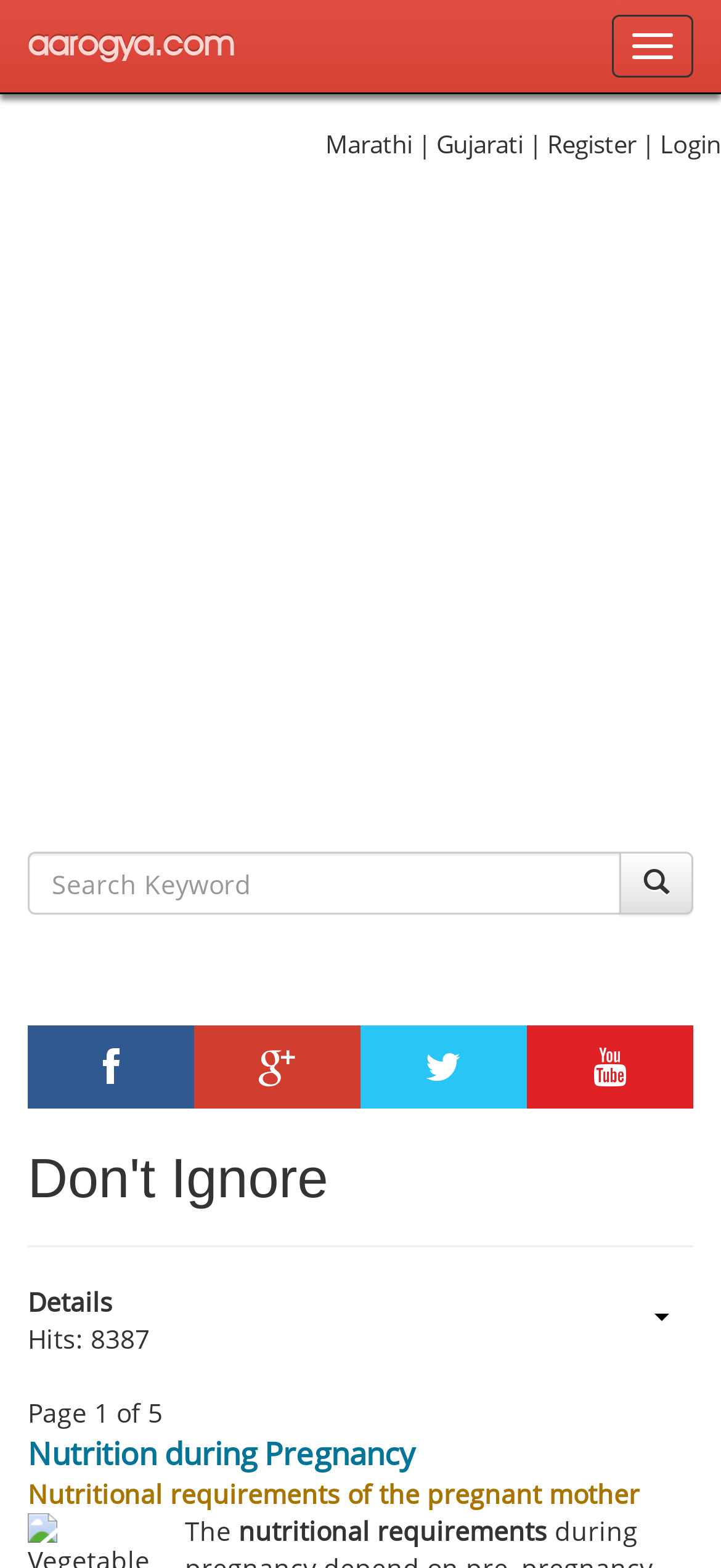Determine the bounding box coordinates of the region to click in order to accomplish the following instruction: "Search for something". Provide the coordinates as four float numbers between 0 and 1, specifically [left, top, right, bottom].

[0.038, 0.543, 0.862, 0.583]